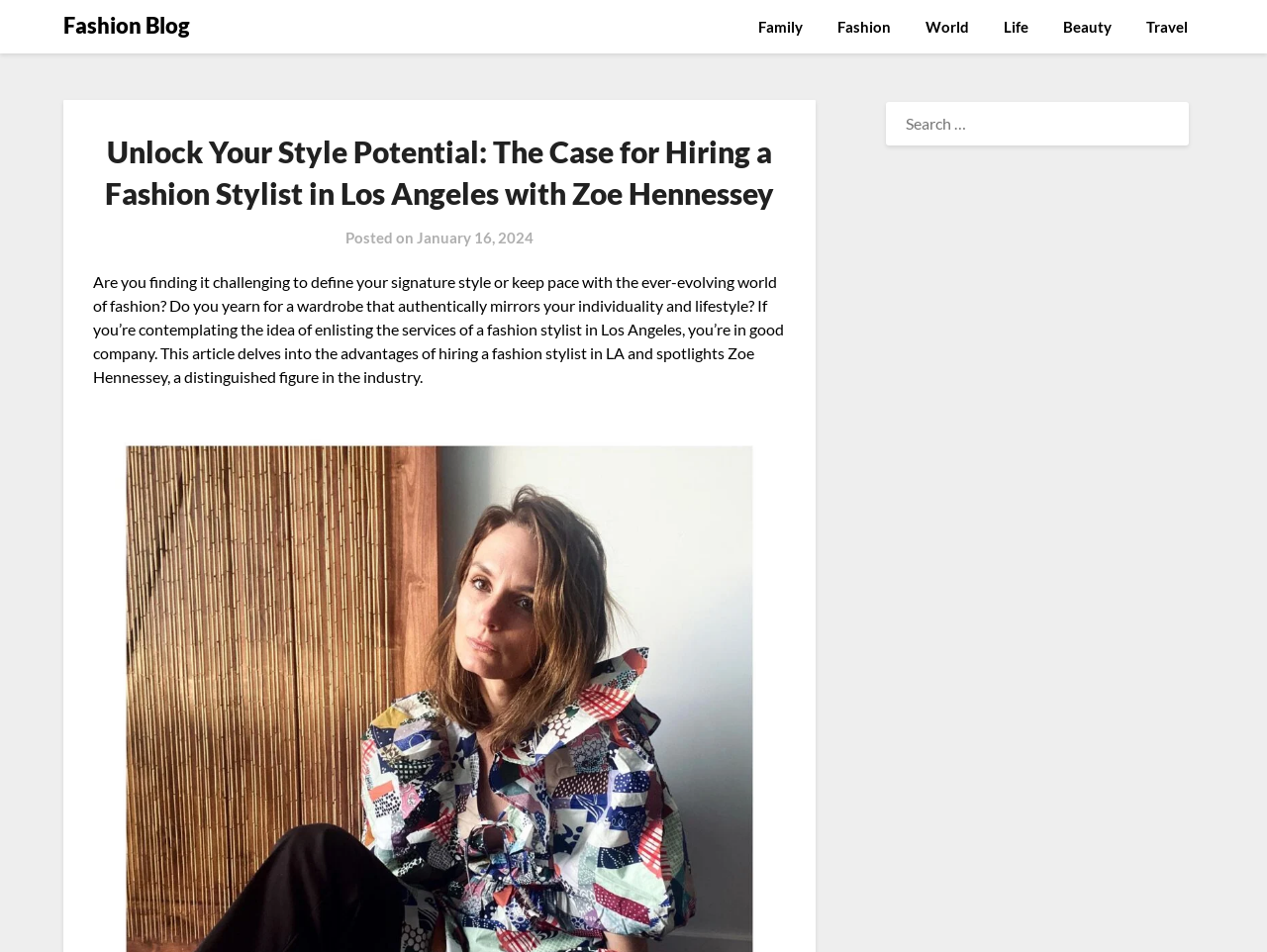Given the element description "Fashion Blog", identify the bounding box of the corresponding UI element.

[0.05, 0.008, 0.15, 0.045]